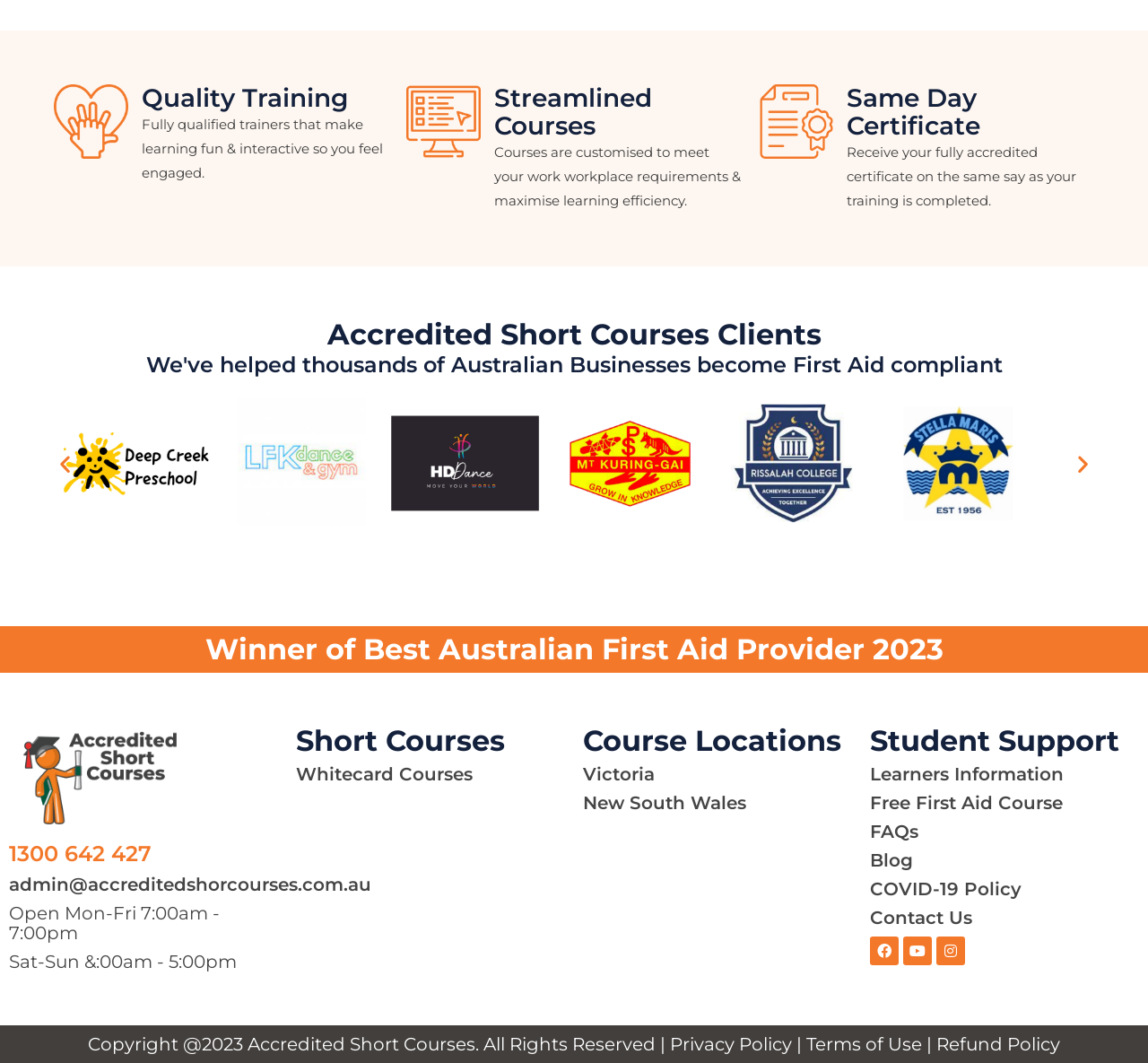Locate the bounding box coordinates of the element's region that should be clicked to carry out the following instruction: "Learn about Marvel Spills Details About The Relaunch of X-Men For 2024". The coordinates need to be four float numbers between 0 and 1, i.e., [left, top, right, bottom].

None